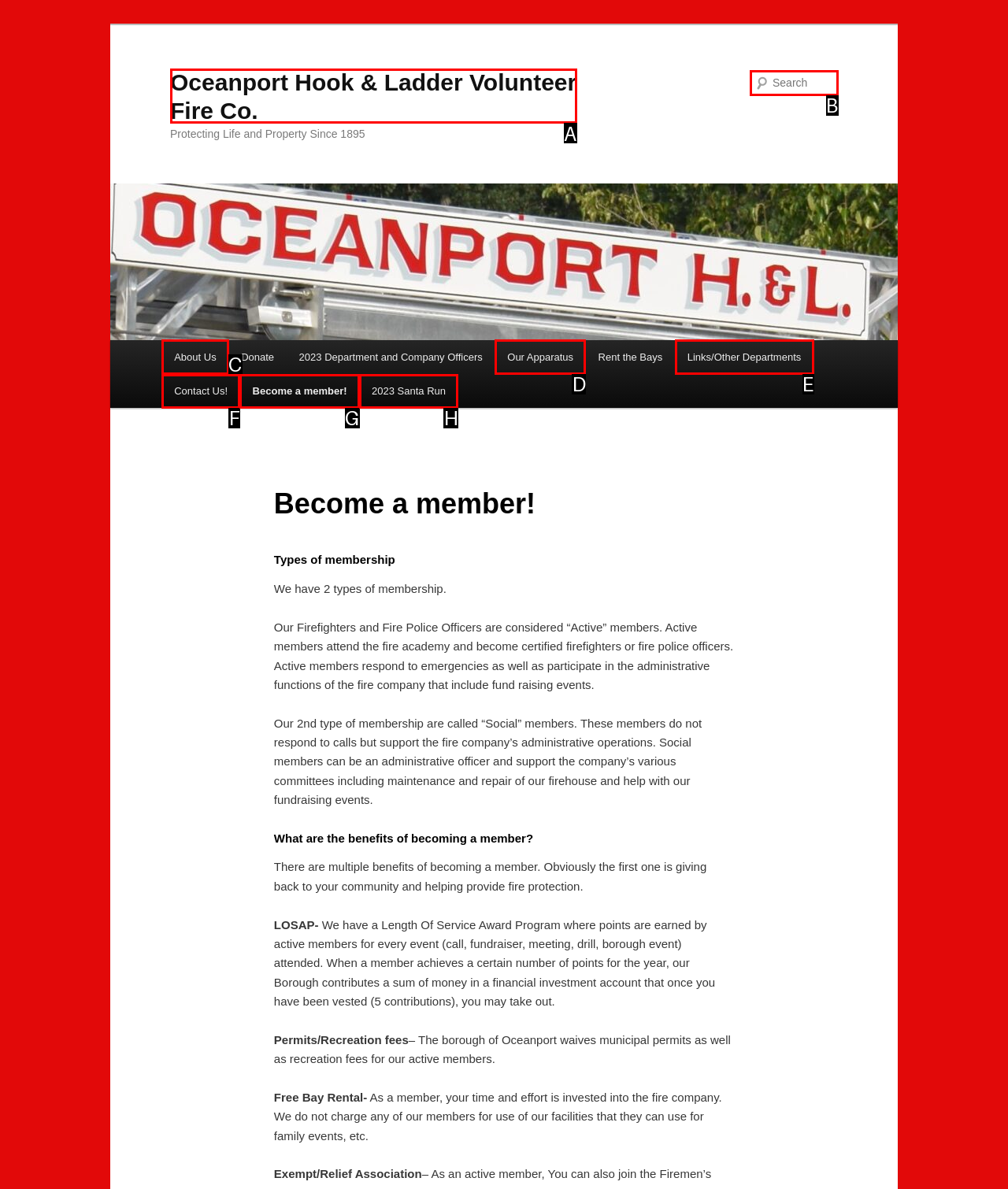Identify the HTML element that best fits the description: Blog. Respond with the letter of the corresponding element.

None